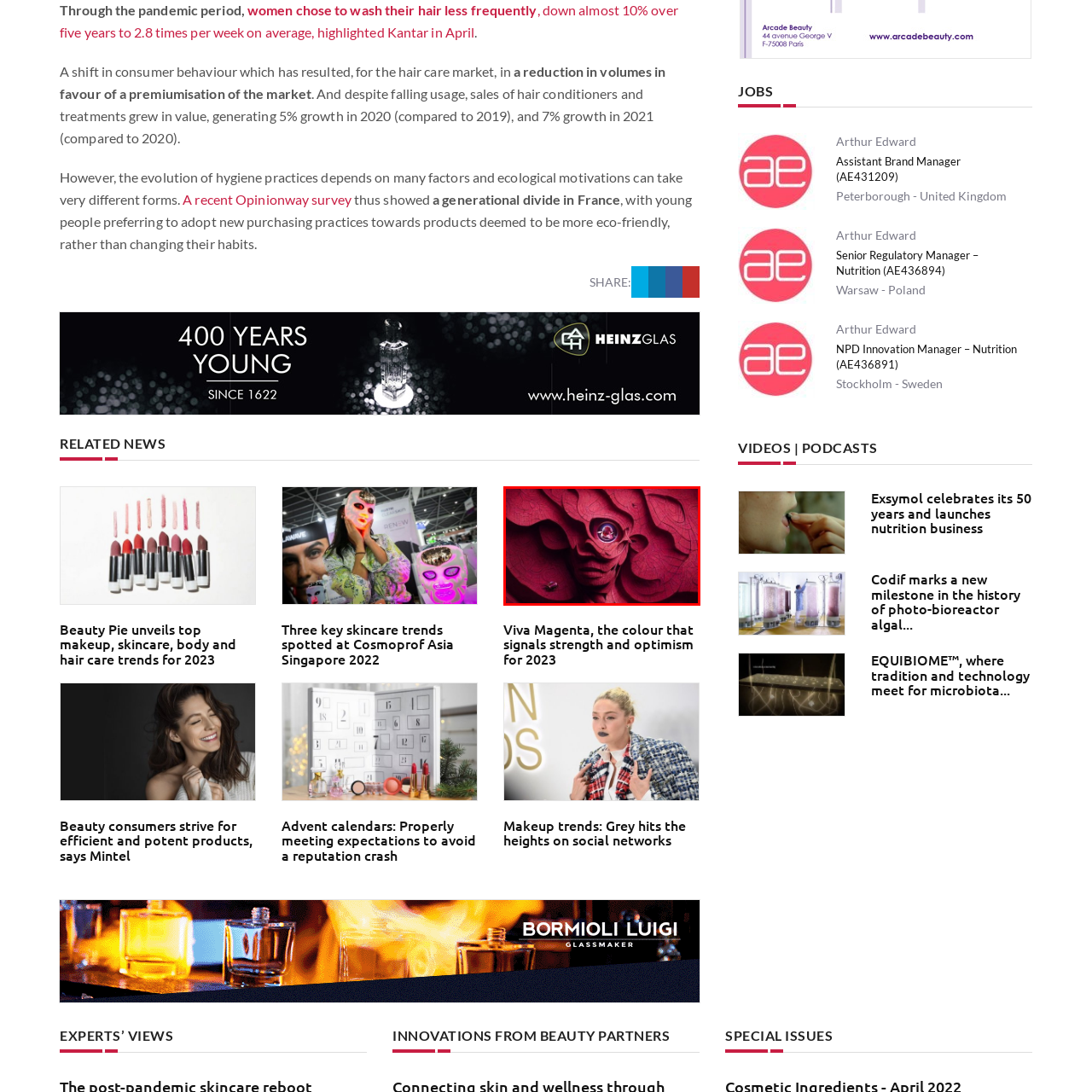What is emphasized by the figure's eyes?
Analyze the image segment within the red bounding box and respond to the question using a single word or brief phrase.

Depth and emotion